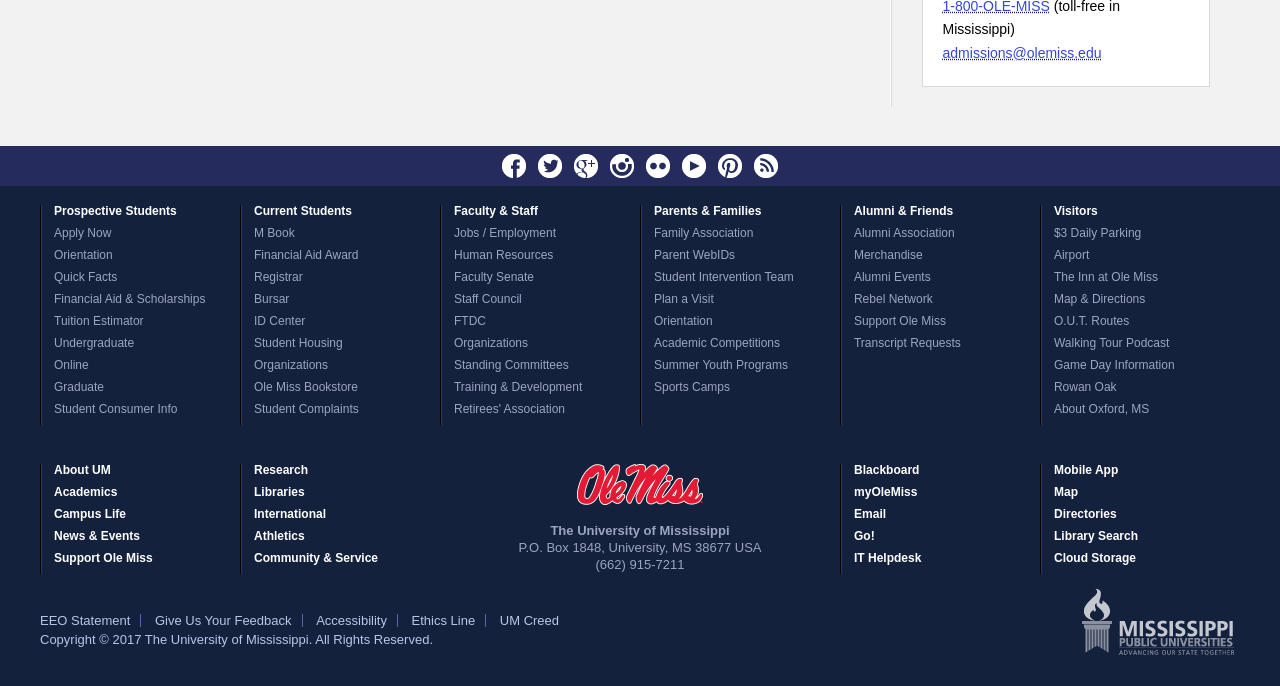Please answer the following question using a single word or phrase: What is the first link under the 'Current Students' category?

M Book